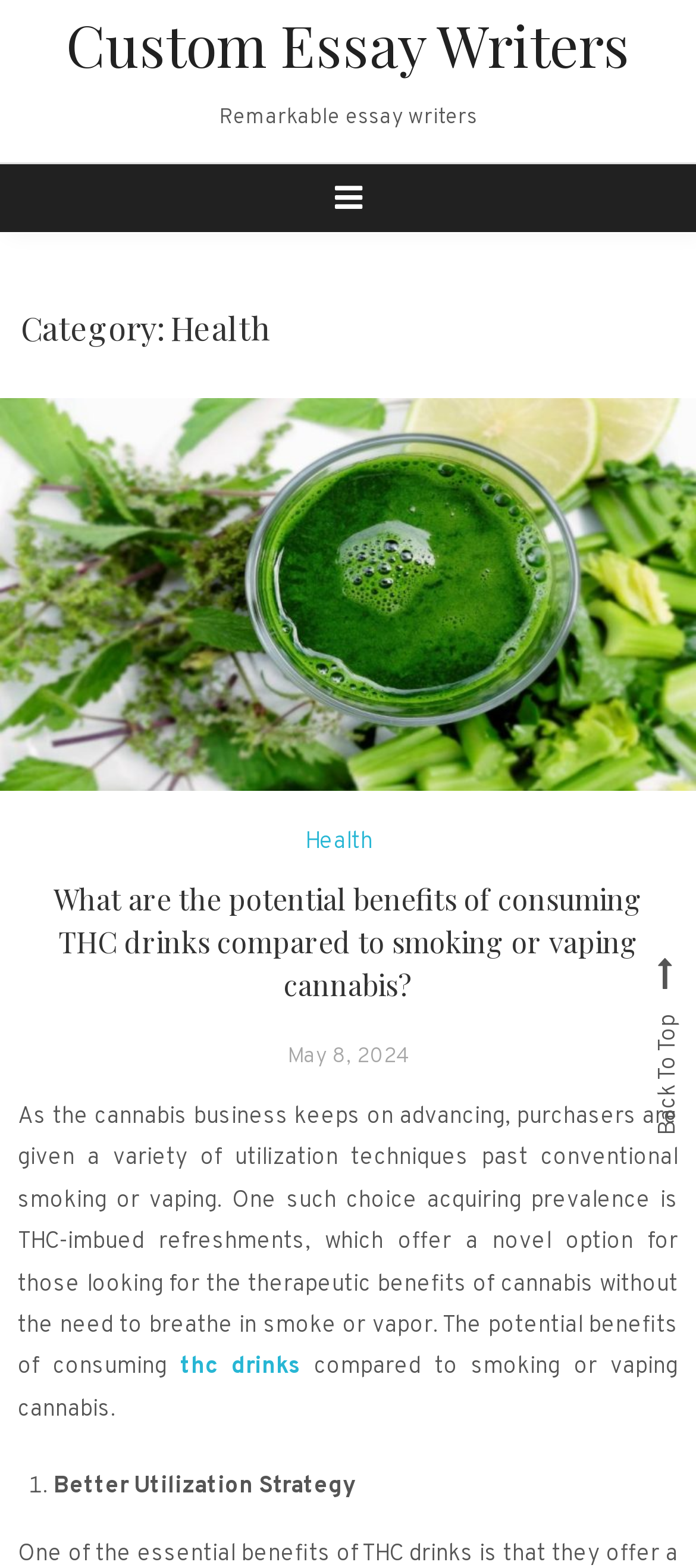Based on the provided description, "parent_node: Health", find the bounding box of the corresponding UI element in the screenshot.

[0.0, 0.254, 1.0, 0.504]